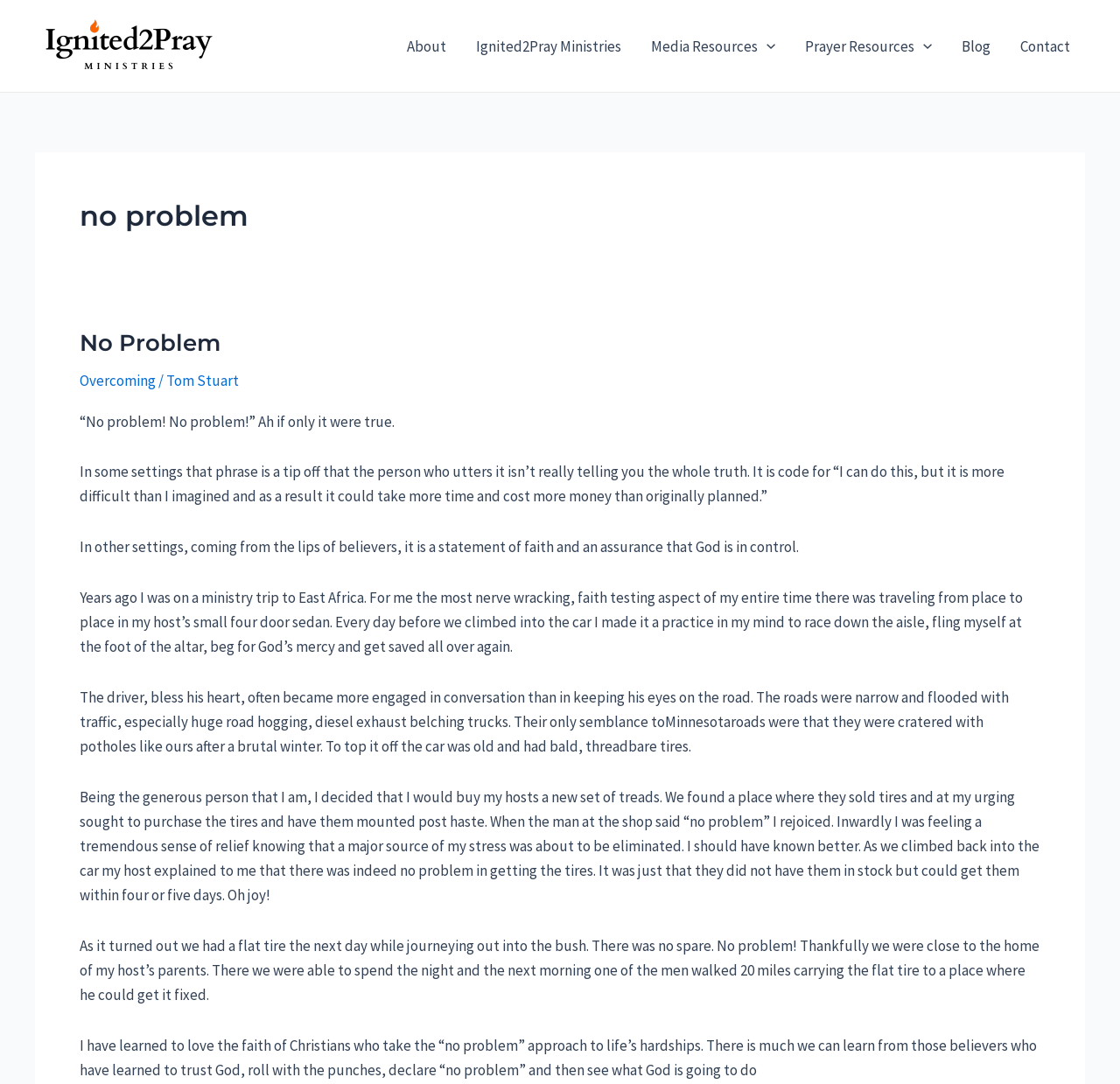Analyze and describe the webpage in a detailed narrative.

The webpage has a navigation menu at the top, spanning almost the entire width of the page, with several links including "About", "Ignited2Pray Ministries", "Media Resources", "Prayer Resources", "Blog", and "Contact". 

Below the navigation menu, there is a large heading that reads "no problem" in bold font, taking up about half of the page's width. 

Underneath the heading, there is a section of text that appears to be a personal anecdote or blog post. The text is divided into several paragraphs, each describing a different aspect of the author's experience. The text is quite lengthy, taking up most of the page's content. 

The story begins with the author describing a phrase "no problem" and how it can be used in different contexts. The author then shares a personal experience of traveling in East Africa, where they were anxious about the safety of the car they were riding in. The author decided to buy new tires for the car, but the shopkeeper's response of "no problem" turned out to be misleading, as the tires were not in stock. The story continues with the author's experience of getting a flat tire the next day and how they had to spend the night at their host's parents' home to get the tire fixed.

Throughout the text, there are no images, but there are several links scattered throughout the paragraphs, including one that reads "No Problem" and another that reads "Overcoming". There are also two menu toggles, one for "Media Resources" and another for "Prayer Resources", which are located within the navigation menu at the top.